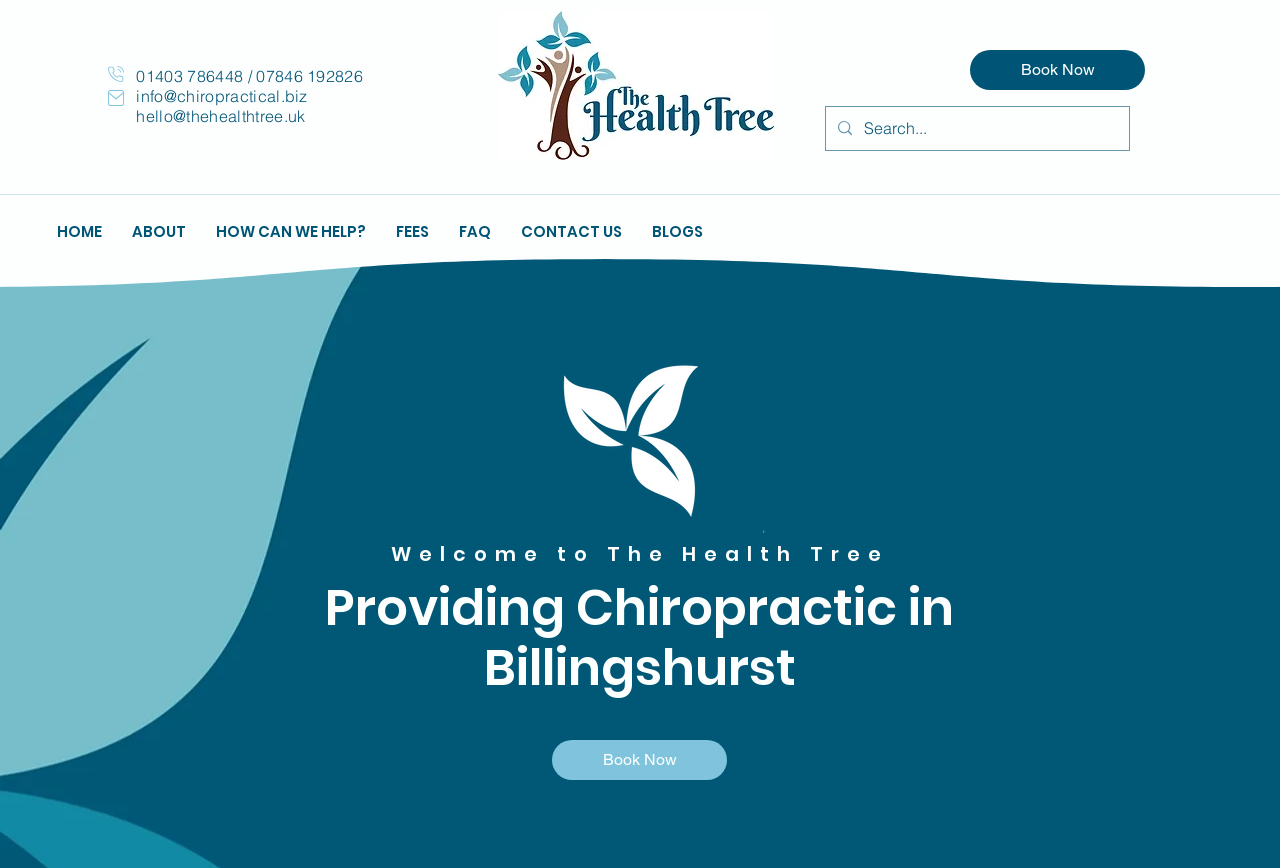Using a single word or phrase, answer the following question: 
What is the logo of the chiropractic clinic?

The Health Tree Logo